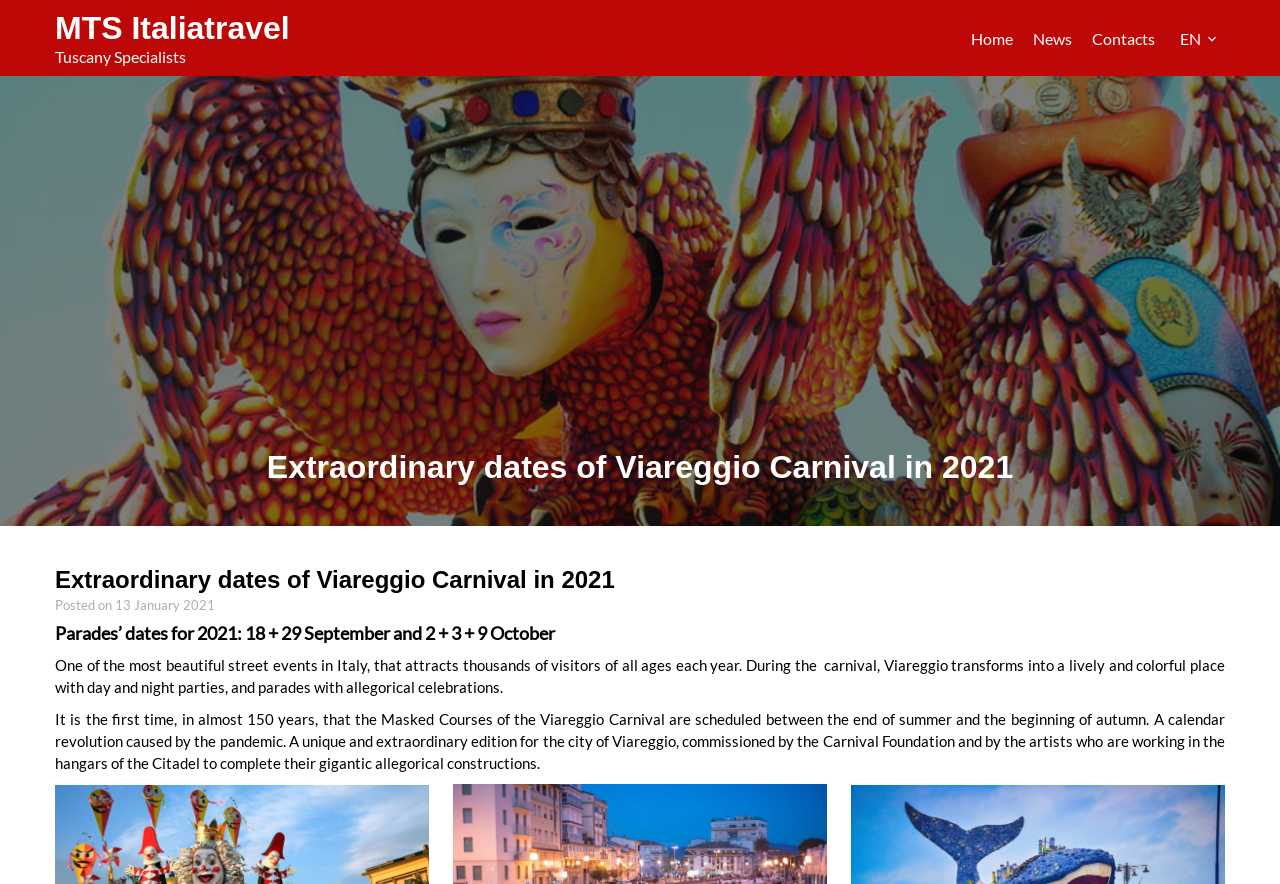Respond to the following question using a concise word or phrase: 
What is the name of the carnival mentioned on the webpage?

Viareggio Carnival